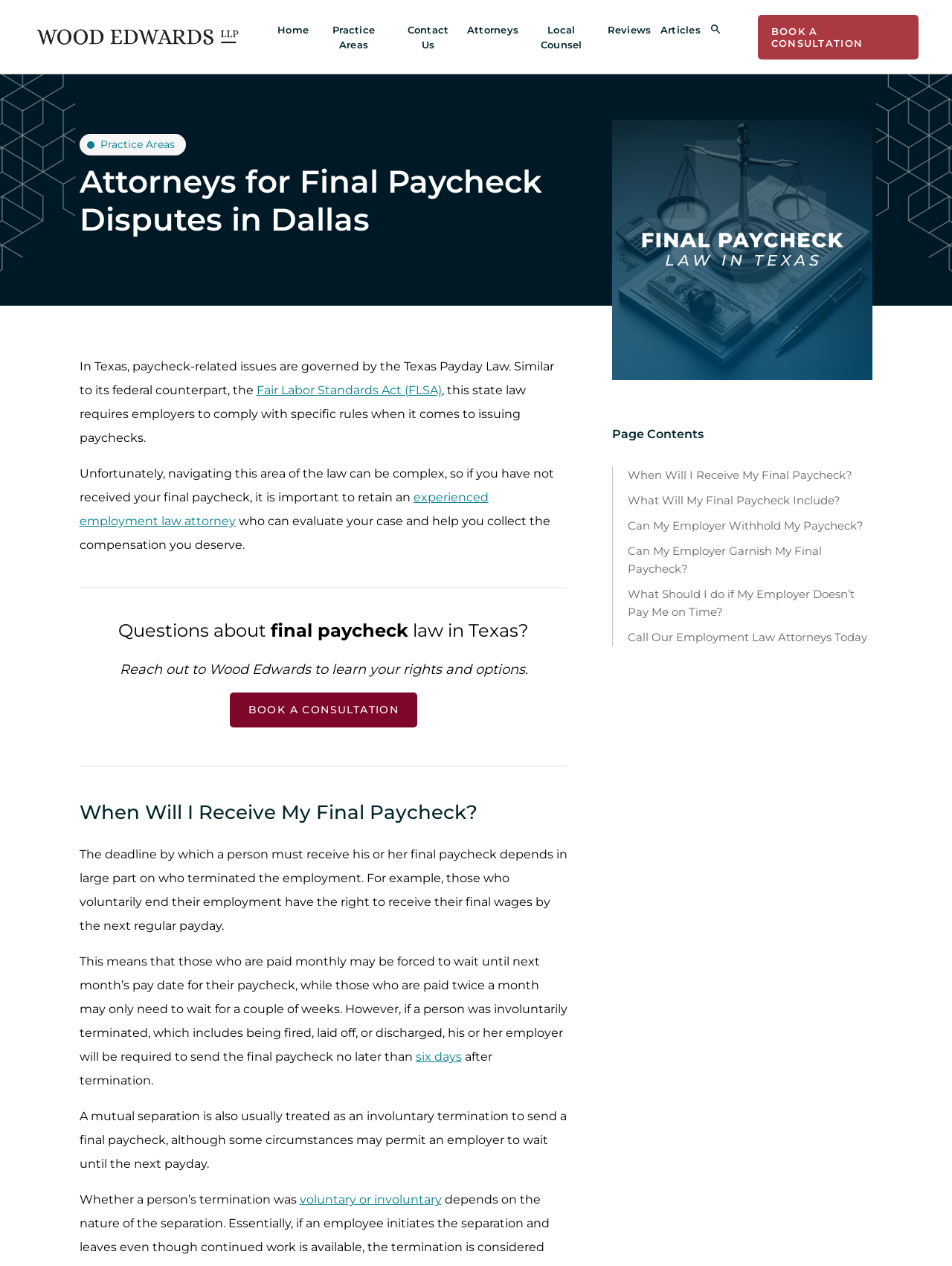Give a one-word or short-phrase answer to the following question: 
What law governs paycheck-related issues in Texas?

Texas Payday Law